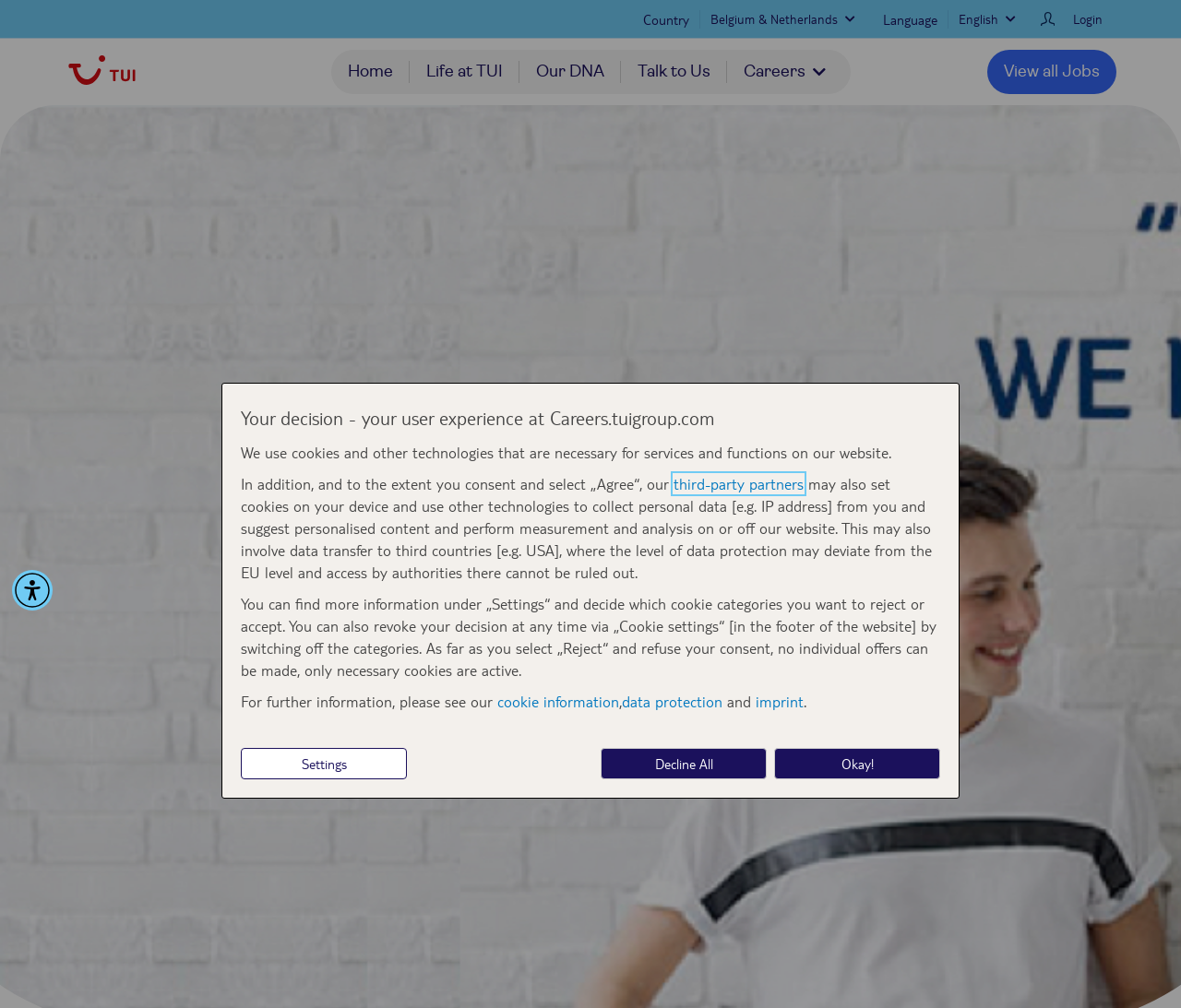Provide the bounding box coordinates of the area you need to click to execute the following instruction: "Go to the Home page".

[0.28, 0.044, 0.346, 0.099]